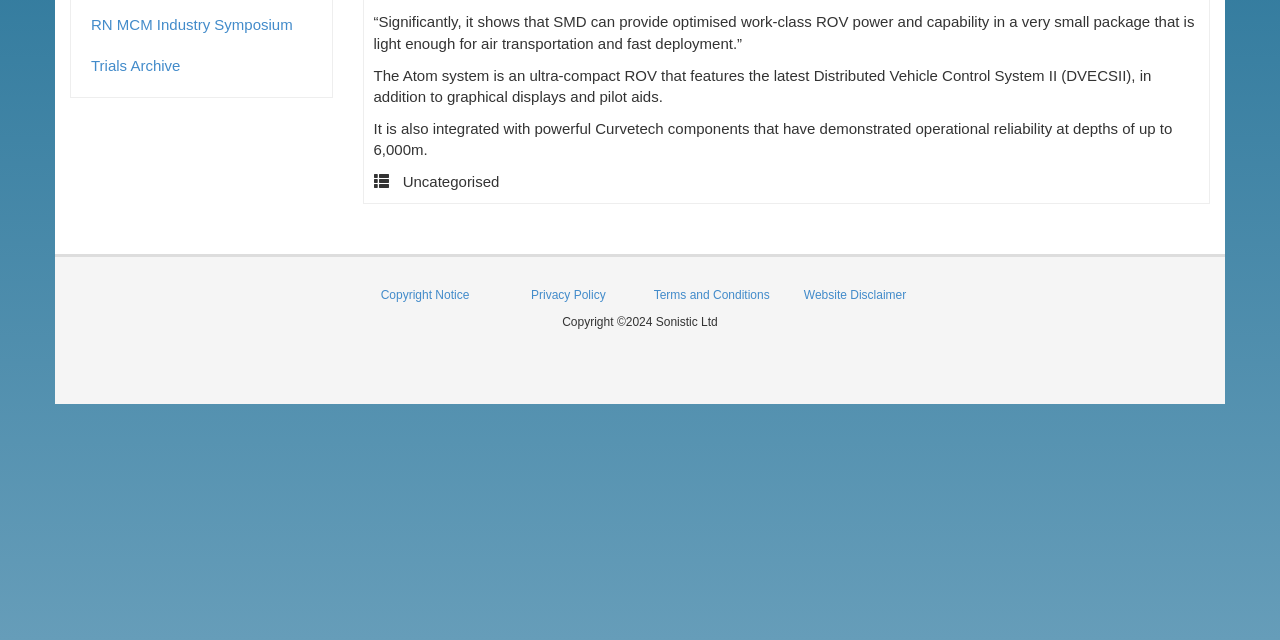Please determine the bounding box coordinates for the UI element described as: "Terms and Conditions".

[0.511, 0.45, 0.601, 0.471]